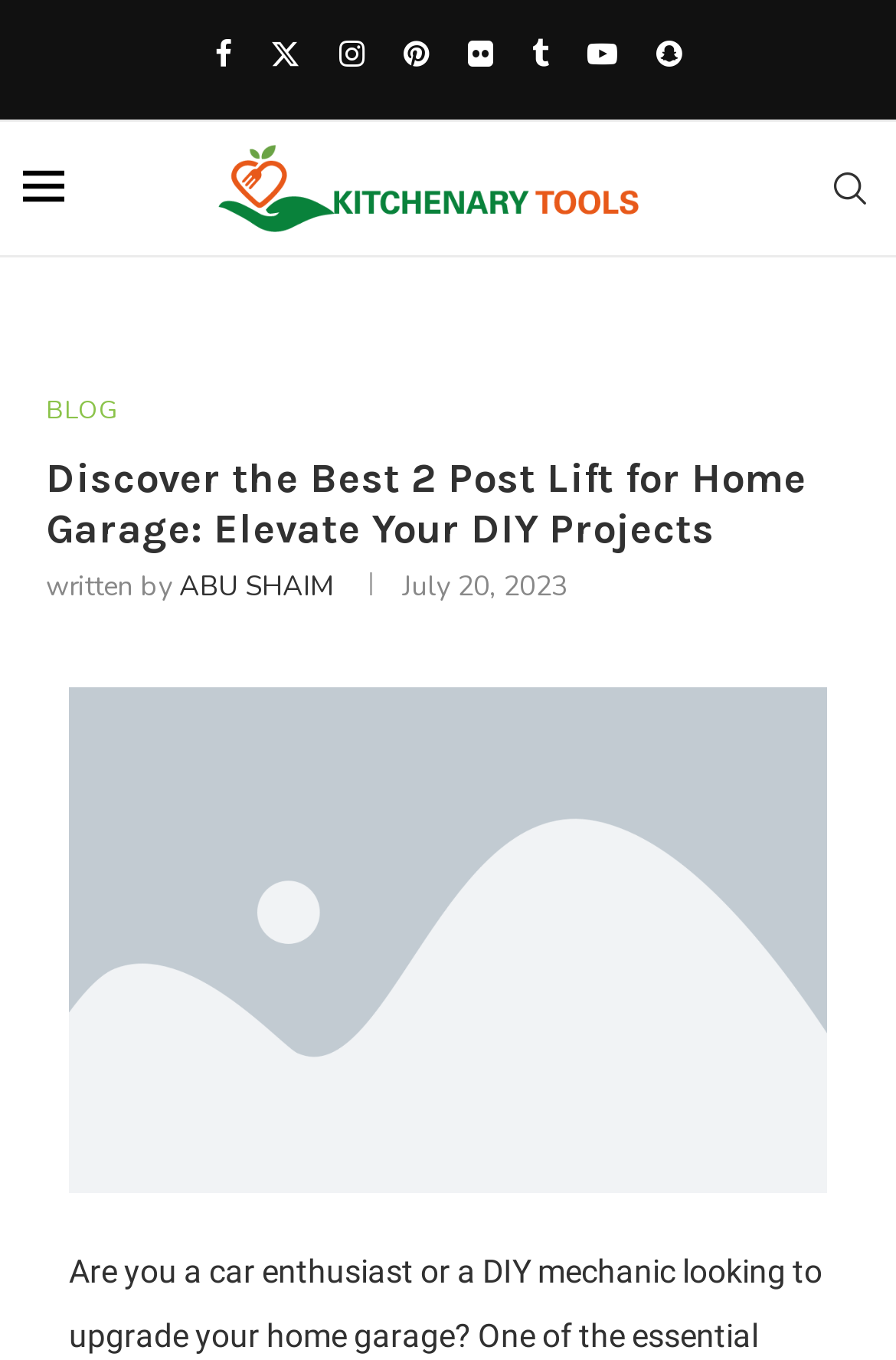Provide the bounding box coordinates of the section that needs to be clicked to accomplish the following instruction: "Visit the blog."

[0.051, 0.291, 0.133, 0.313]